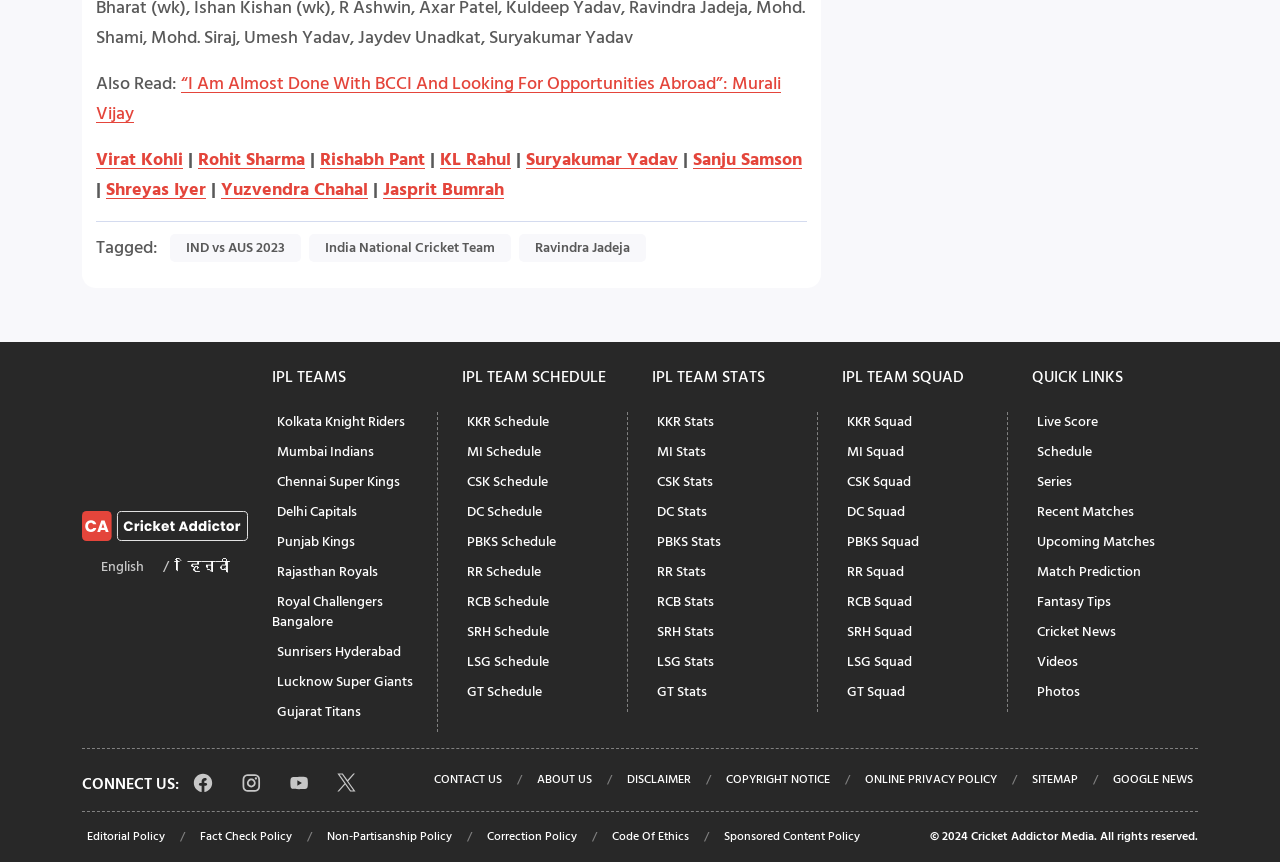Respond with a single word or short phrase to the following question: 
What is the name of the first cricket team schedule listed?

KKR Schedule